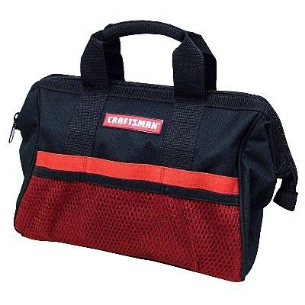Who is the ideal user of this tool bag?
Use the screenshot to answer the question with a single word or phrase.

Professionals and DIY enthusiasts